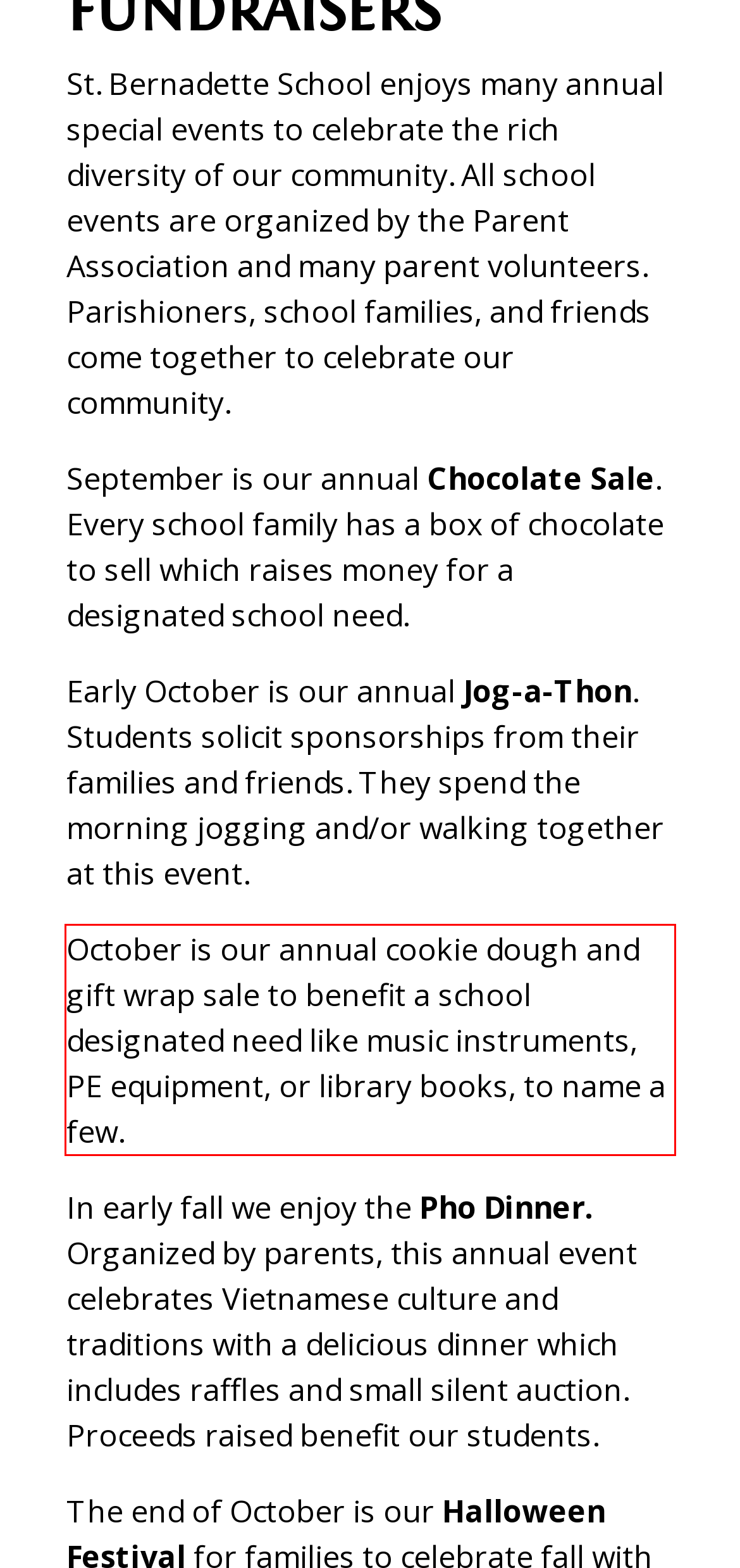Given a screenshot of a webpage with a red bounding box, please identify and retrieve the text inside the red rectangle.

October is our annual cookie dough and gift wrap sale to benefit a school designated need like music instruments, PE equipment, or library books, to name a few.